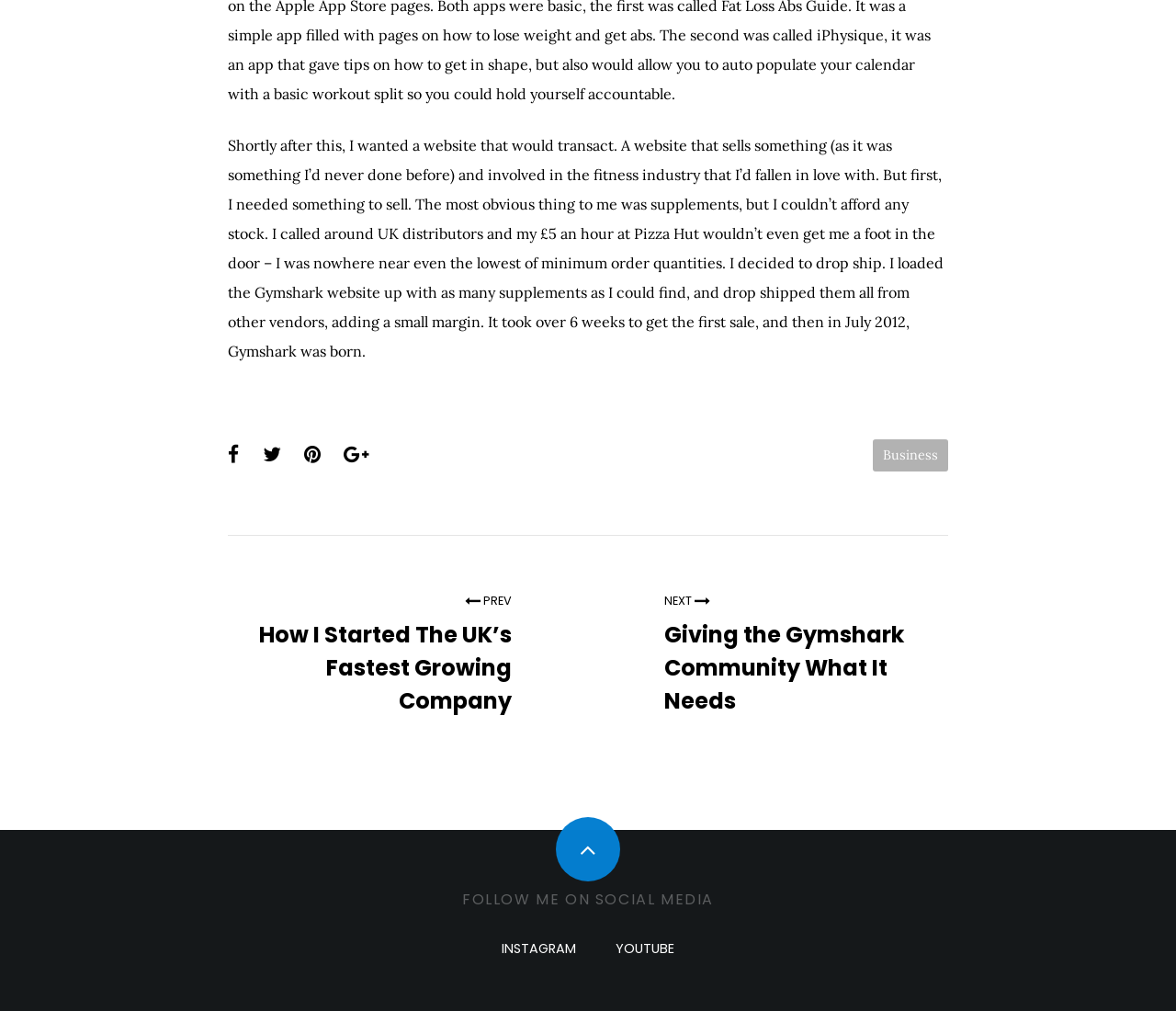Find the bounding box coordinates of the element I should click to carry out the following instruction: "Follow on Instagram".

[0.424, 0.929, 0.493, 0.947]